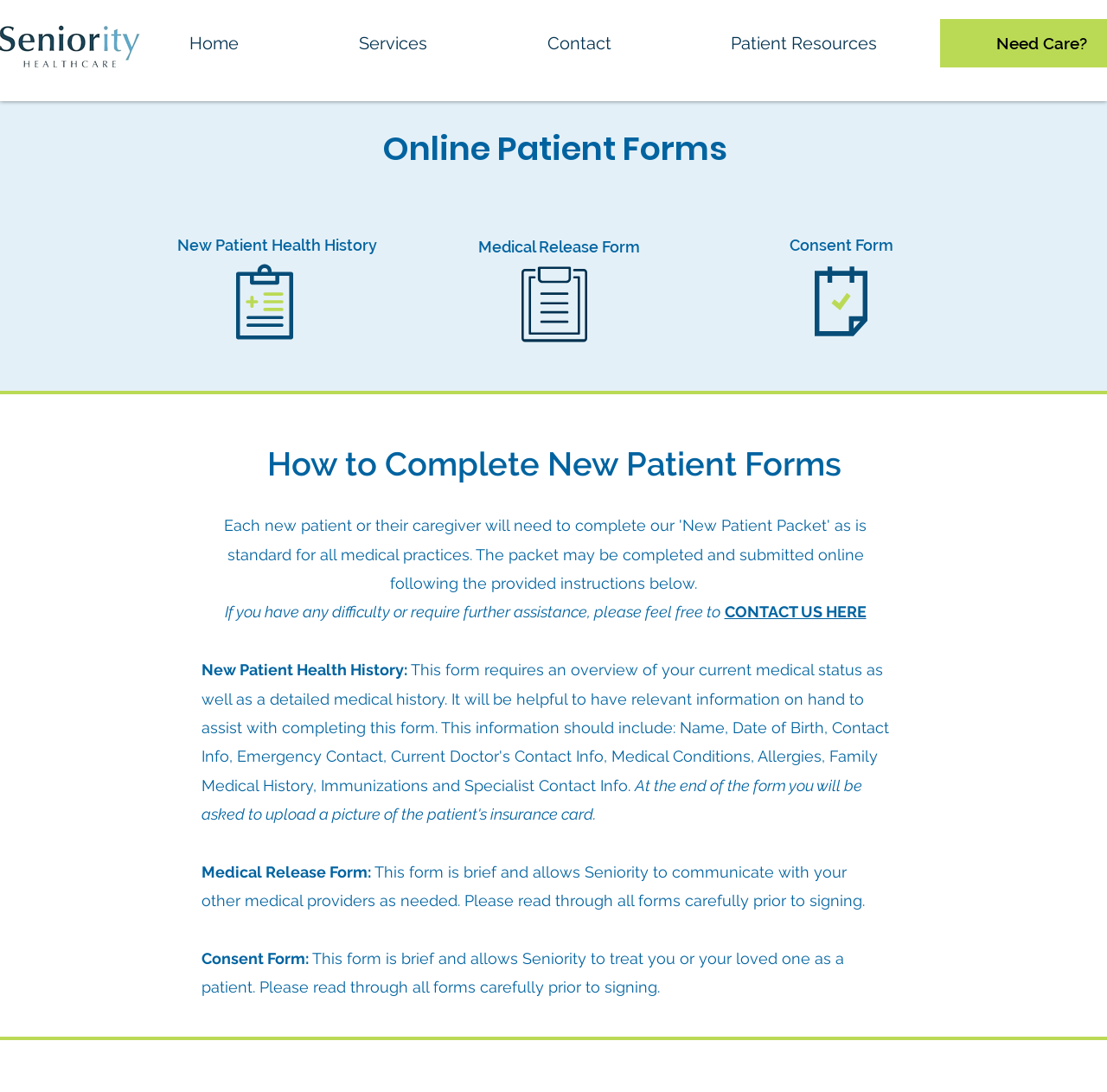Identify the bounding box coordinates for the element that needs to be clicked to fulfill this instruction: "contact us for assistance". Provide the coordinates in the format of four float numbers between 0 and 1: [left, top, right, bottom].

[0.654, 0.552, 0.782, 0.569]